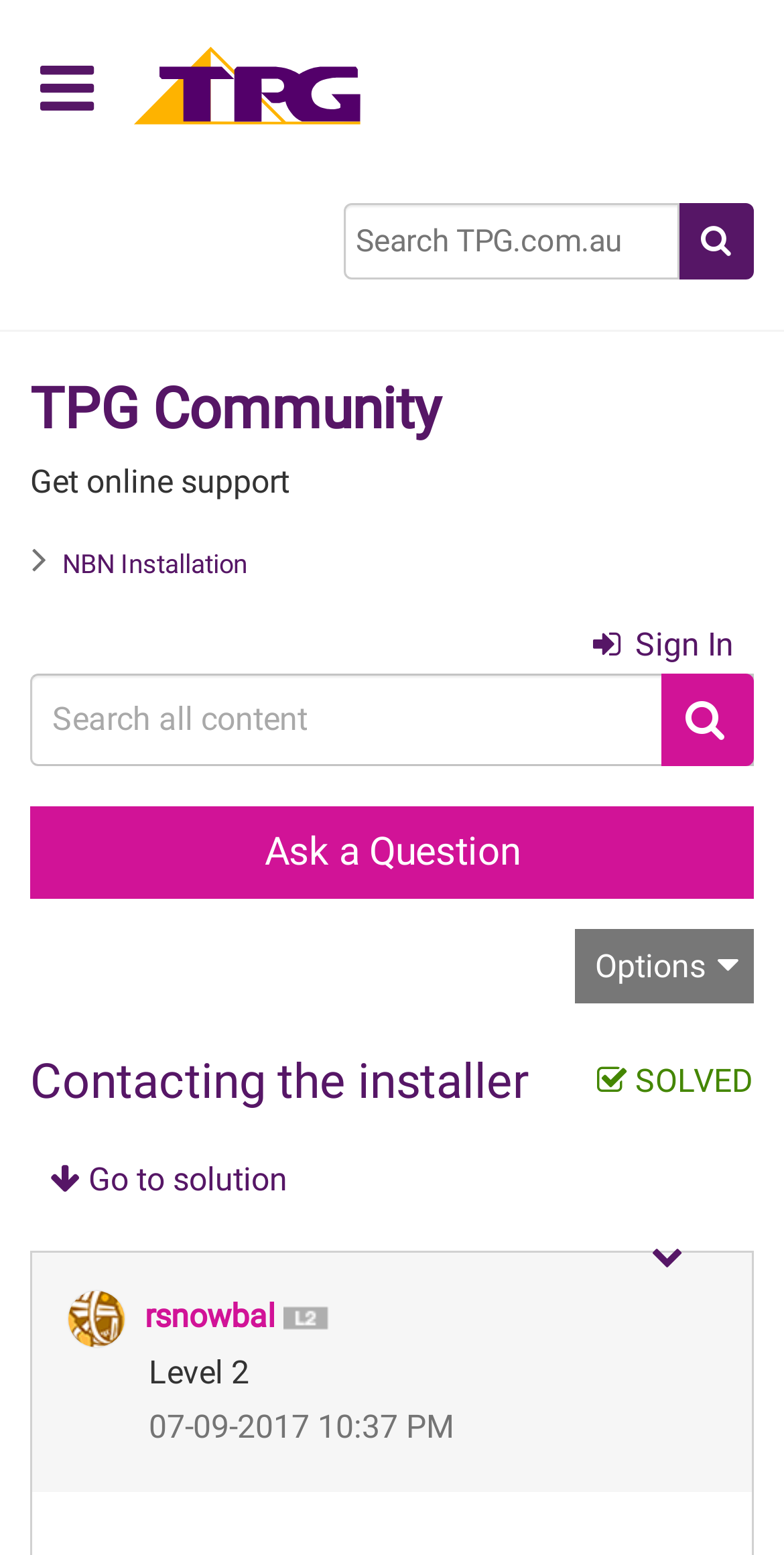Explain the features and main sections of the webpage comprehensively.

This webpage is a forum discussion page on the TPG Community website. At the top left, there is a button with a hamburger icon, followed by a "Home" link with an accompanying image. A search box is located to the right of these elements, accompanied by a magnifying glass button. 

Below these elements, the page title "TPG Community" is displayed in a heading, with a link to the community page. A static text "Get online support" is positioned below the title. A navigation section with breadcrumbs is located to the right of the title, containing a link to "NBN Installation". 

On the top right, there is a "Sign In" link with a lock icon, and a "Search" button. Below the search button, there is a text box for searching, which is accompanied by an autocomplete feature. 

A prominent link "Ask a Question" is displayed below the search box. An "Options" button is located to the right of this link. 

The main content of the page is a discussion thread titled "Contacting the installer", which is marked as "SOLVED". The thread title is followed by a disabled generic element, and a "Go to solution" link with an arrow icon. 

Below the thread title, there is a profile section displaying the username "rsnowbal" with an accompanying image, a link to view the user's profile, and an image indicating the user's level. The post details, including the date and time, are displayed below the profile section. 

Finally, a button to show the post option menu is located at the bottom right of the page.